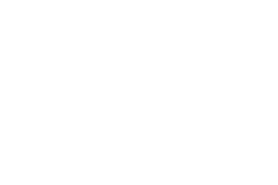Detail the scene shown in the image extensively.

The image depicts a set of essential plumbing tools, specifically highlighting the "drain cleaner (cordless)." This tool is designed to effectively tackle drainage issues, a common concern for both professional plumbers and homeowners. The image emphasizes the importance of having efficient equipment that plays a critical role in maintaining plumbing systems. As plumbing technology advances, tools like cordless drain cleaners are increasingly popular for their convenience and effectiveness, making them vital assets for plumbers. This visual encapsulates the focus on professional plumbing techniques and innovations in tools that enhance the quality of service delivered to clients.